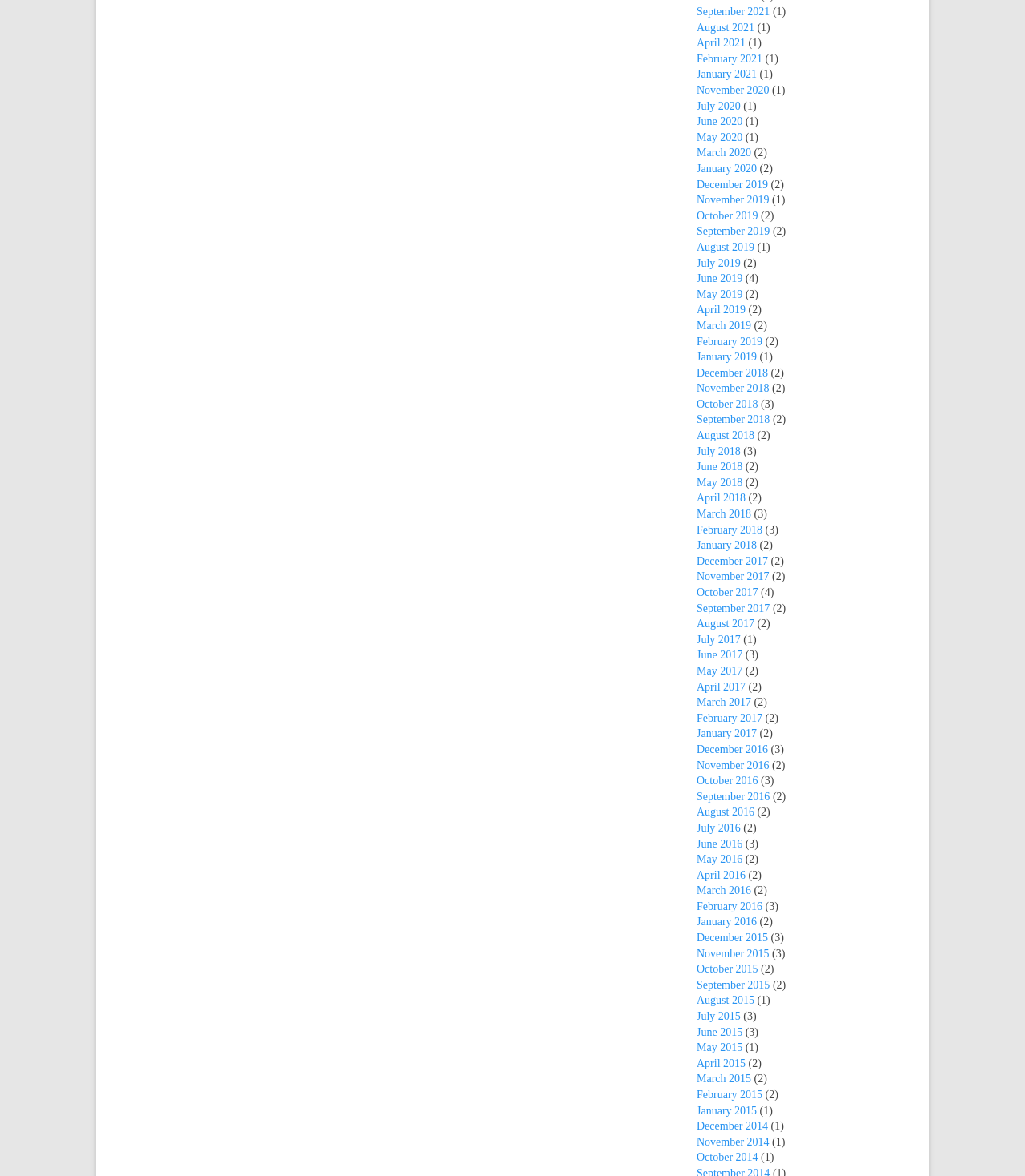Locate the bounding box coordinates of the clickable area to execute the instruction: "View June 2017". Provide the coordinates as four float numbers between 0 and 1, represented as [left, top, right, bottom].

[0.68, 0.552, 0.724, 0.562]